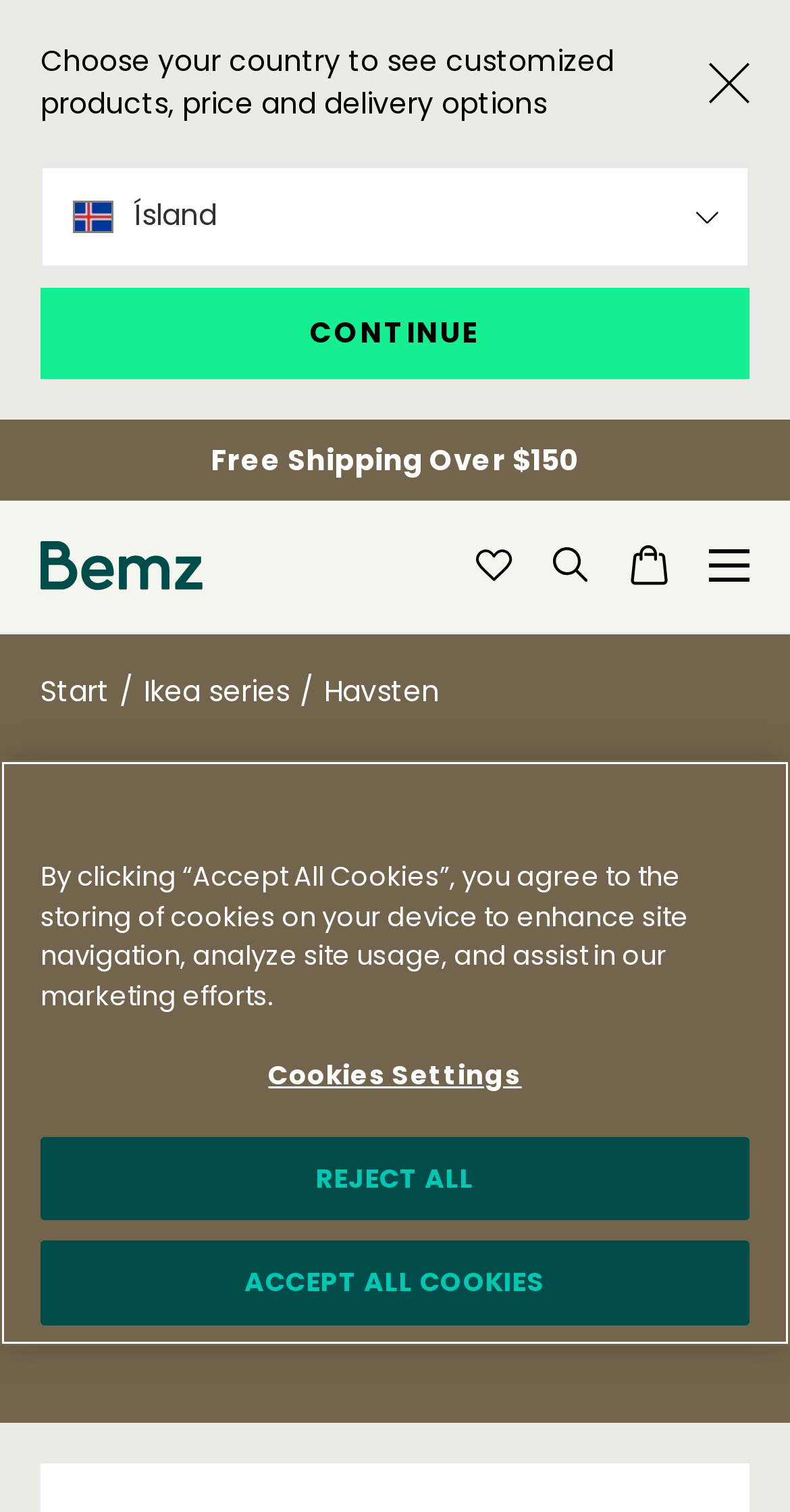Indicate the bounding box coordinates of the clickable region to achieve the following instruction: "Read more about IKEA Havsten covers."

[0.051, 0.862, 0.259, 0.888]